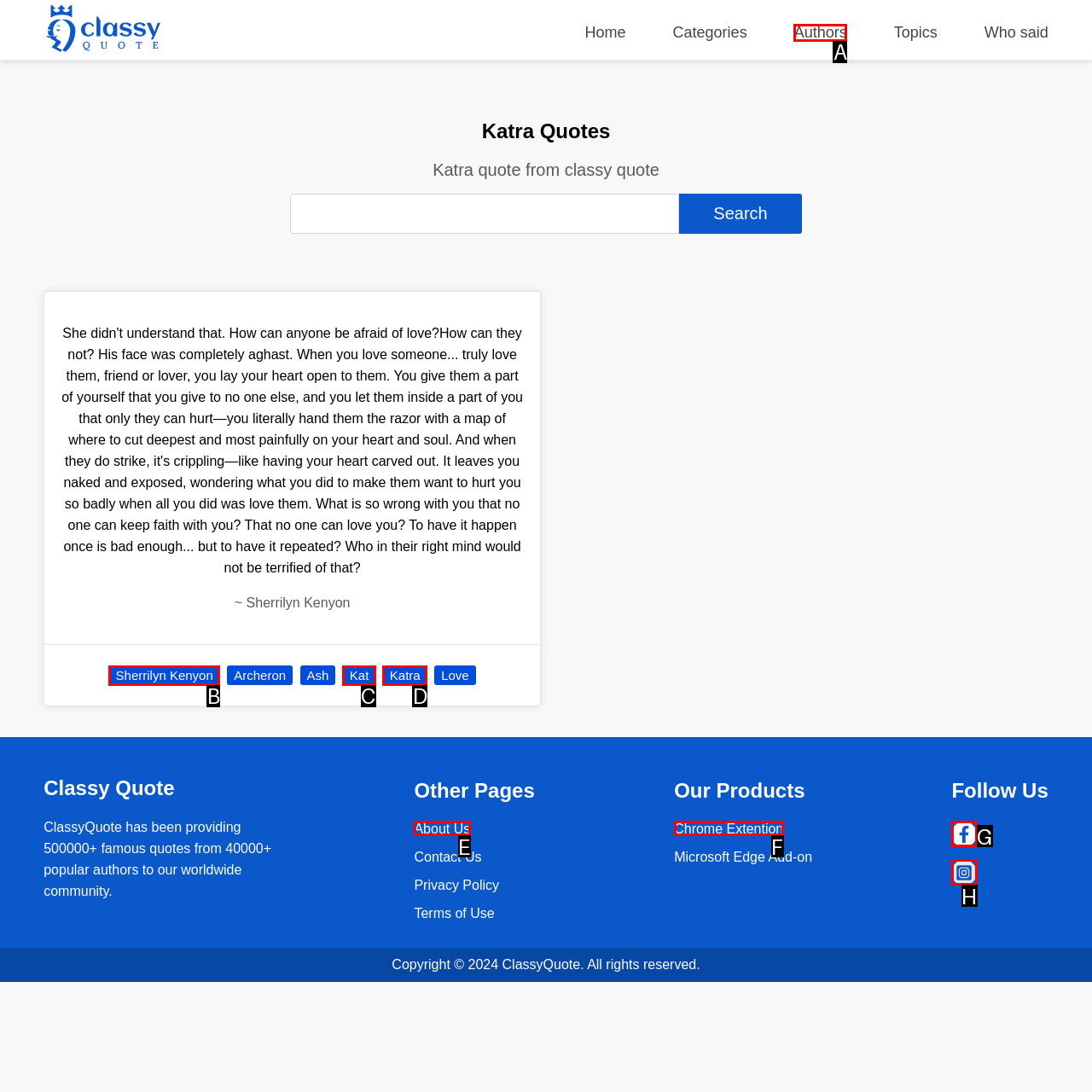Pinpoint the HTML element that fits the description: About Us
Answer by providing the letter of the correct option.

E